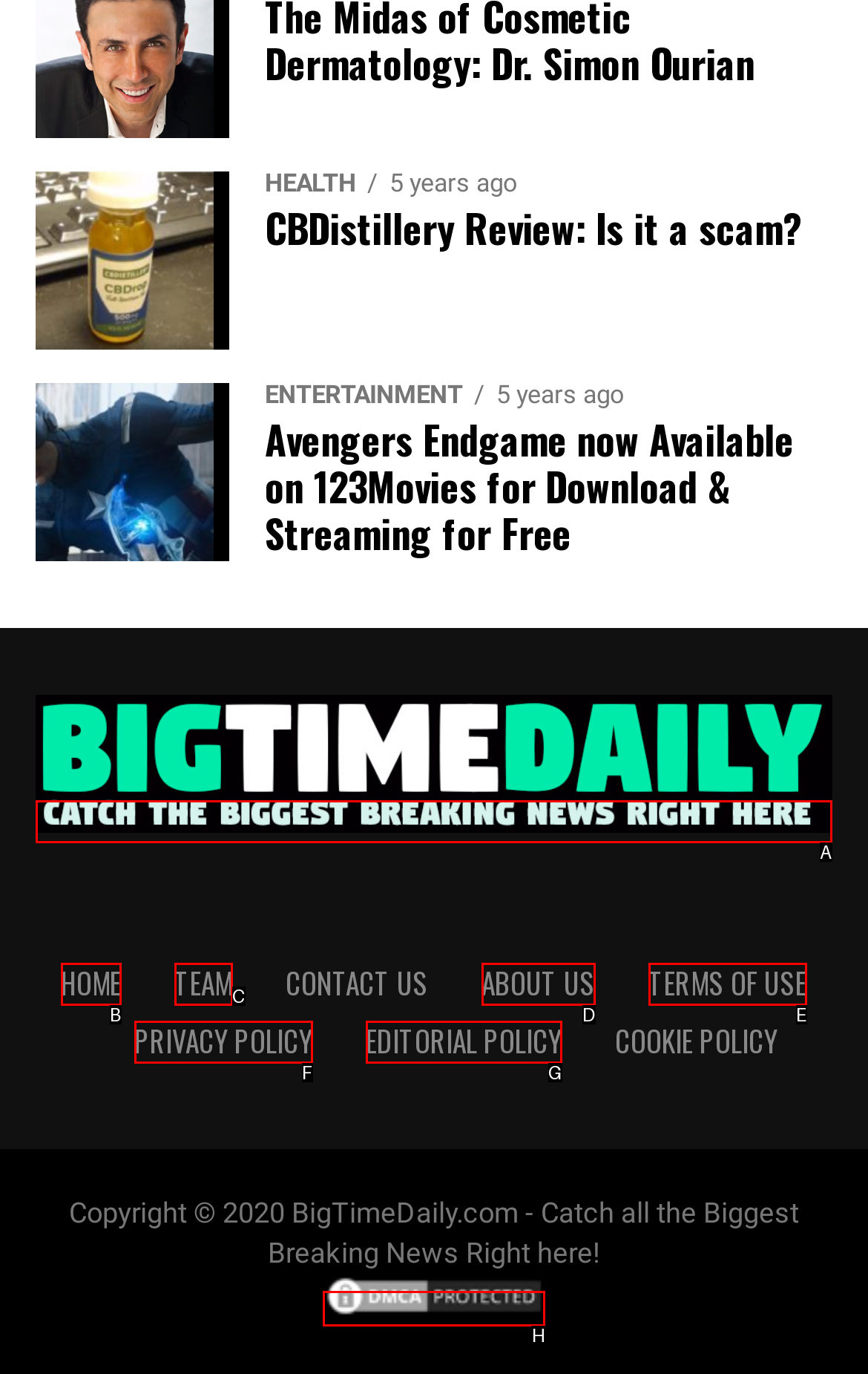Which letter corresponds to the correct option to complete the task: check the DMCA.com Protection Status?
Answer with the letter of the chosen UI element.

H